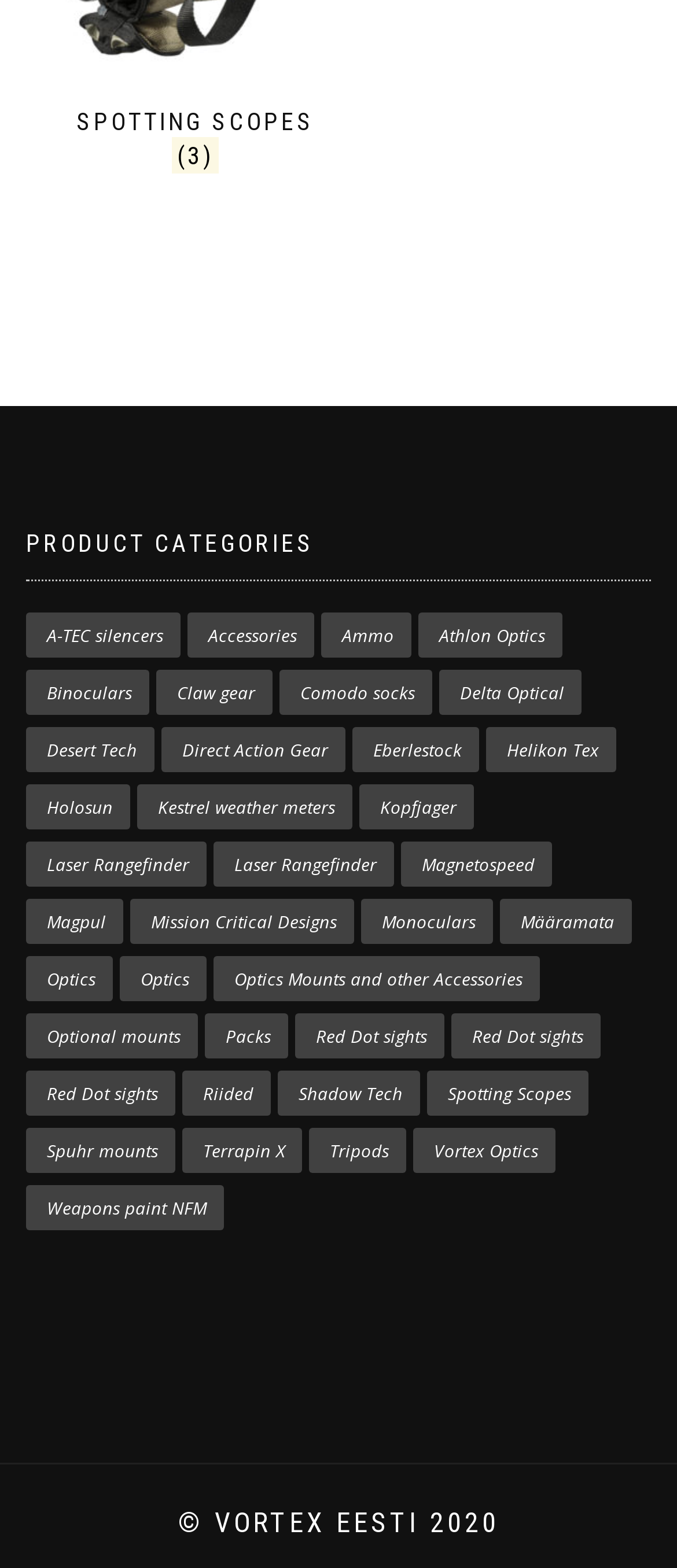Reply to the question with a single word or phrase:
How many spotting scopes are there?

3